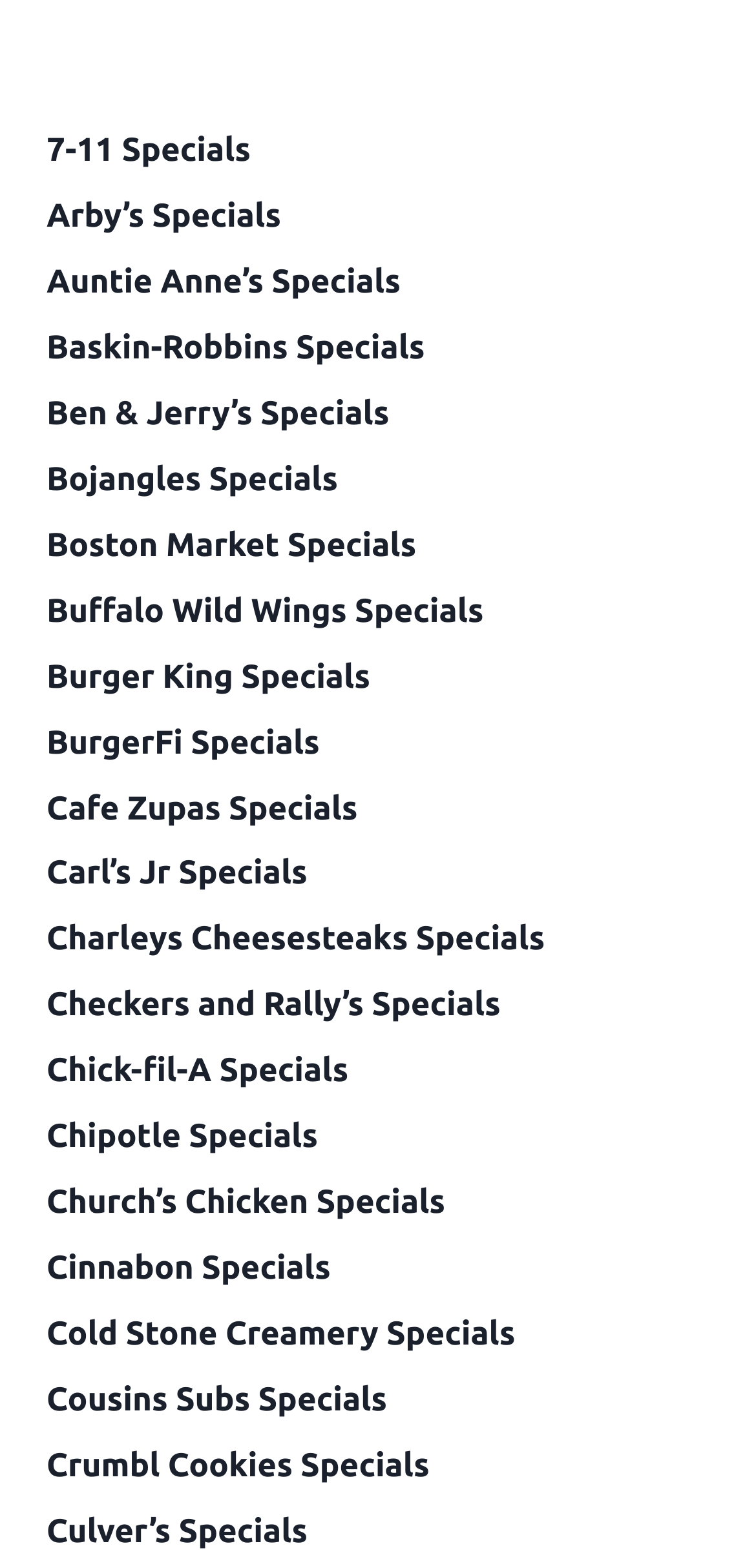Kindly determine the bounding box coordinates for the area that needs to be clicked to execute this instruction: "Explore Burger King Specials".

[0.062, 0.411, 0.938, 0.453]